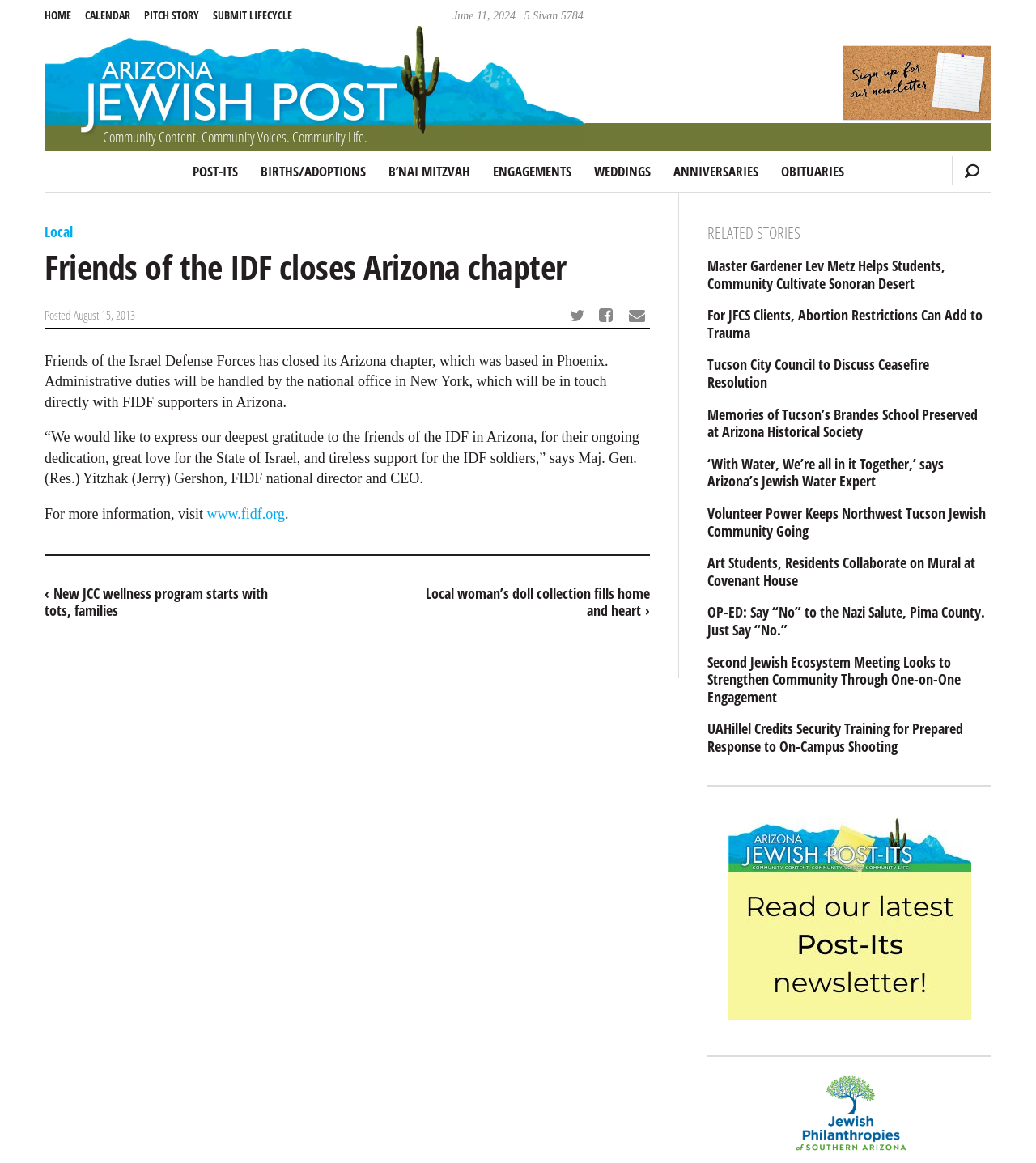Locate the bounding box coordinates of the element you need to click to accomplish the task described by this instruction: "Share the article via Twitter".

[0.545, 0.26, 0.573, 0.284]